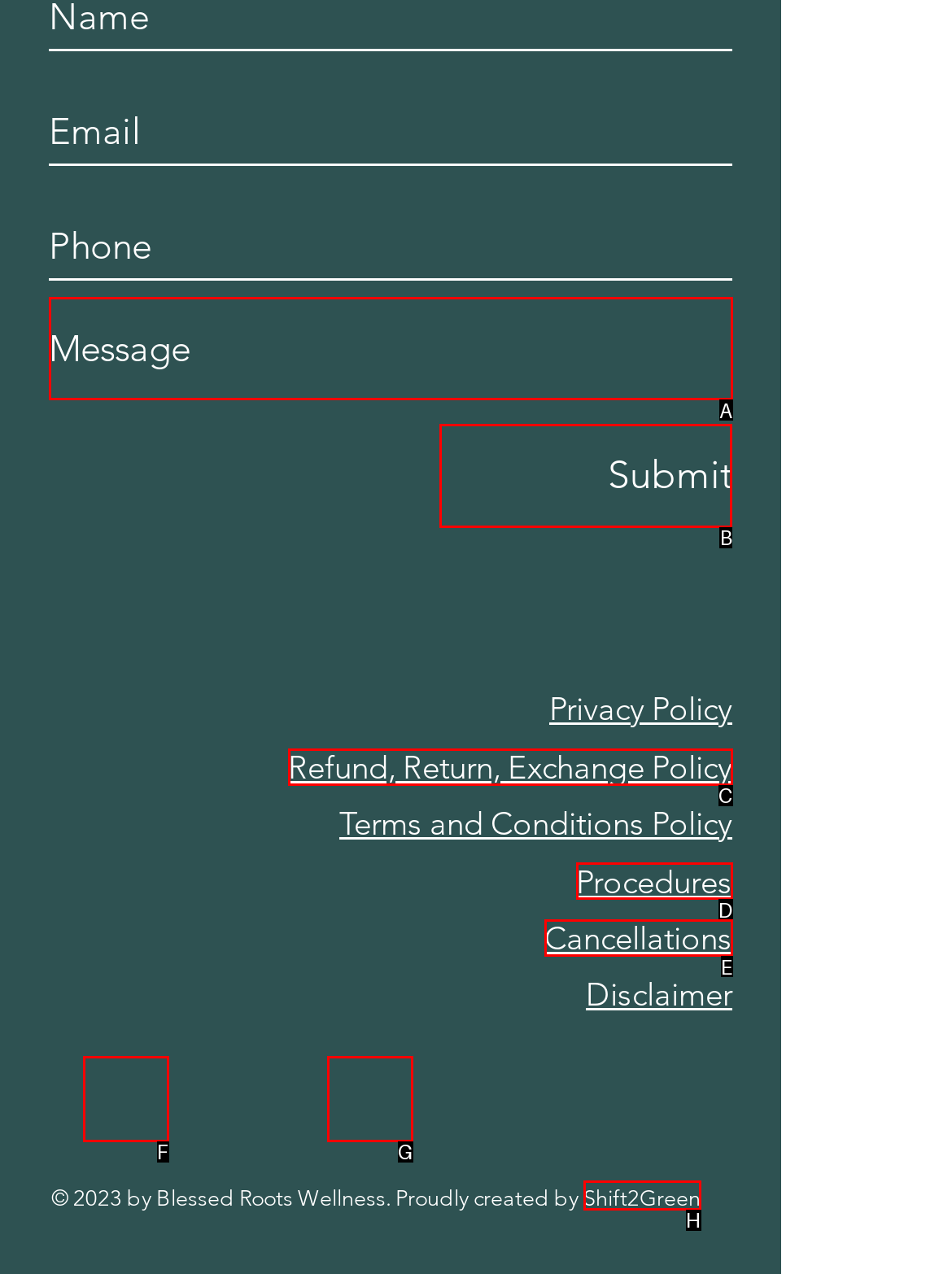For the task: Read the 'What are the Types of Chimney Dampers?' article, identify the HTML element to click.
Provide the letter corresponding to the right choice from the given options.

None